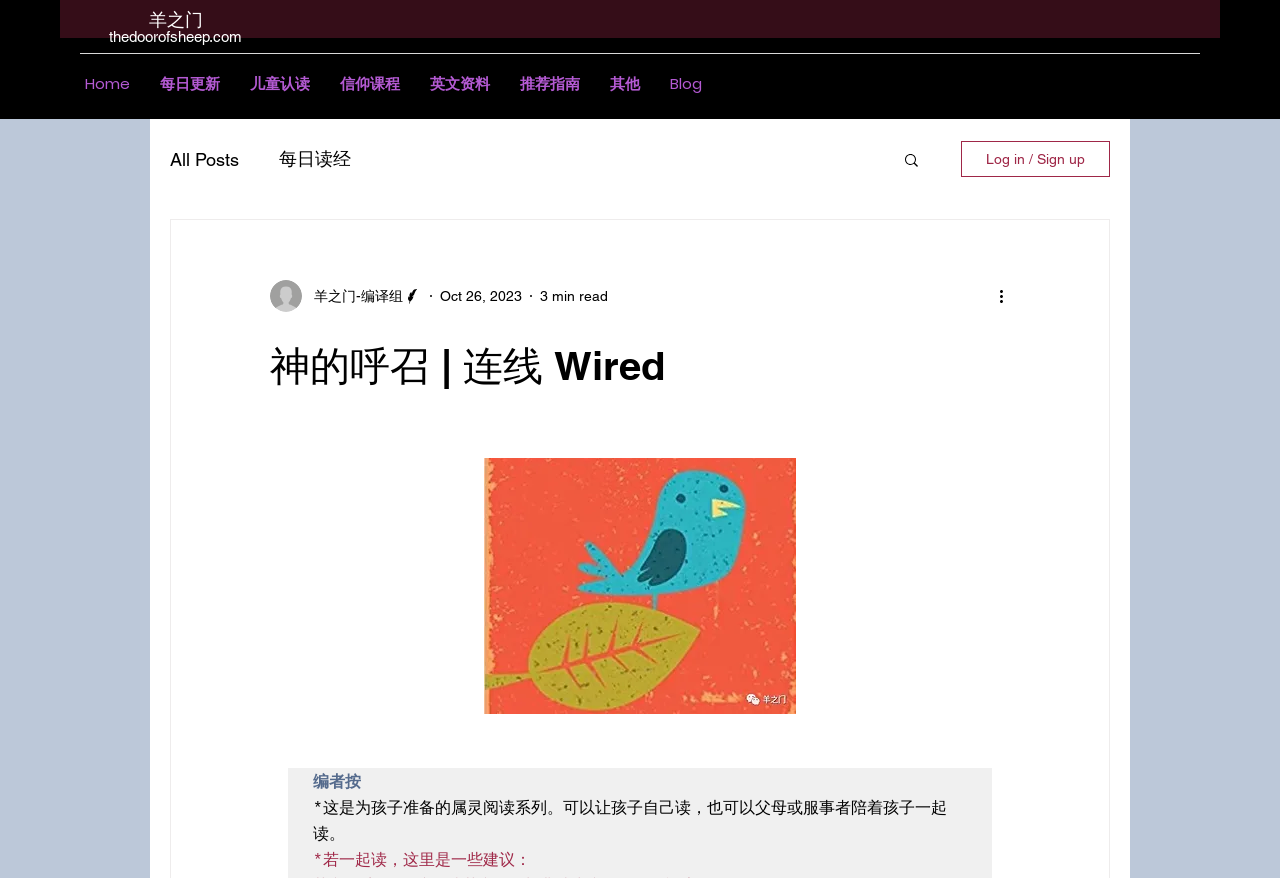Could you find the bounding box coordinates of the clickable area to complete this instruction: "Read the '每日更新' article"?

[0.113, 0.079, 0.184, 0.113]